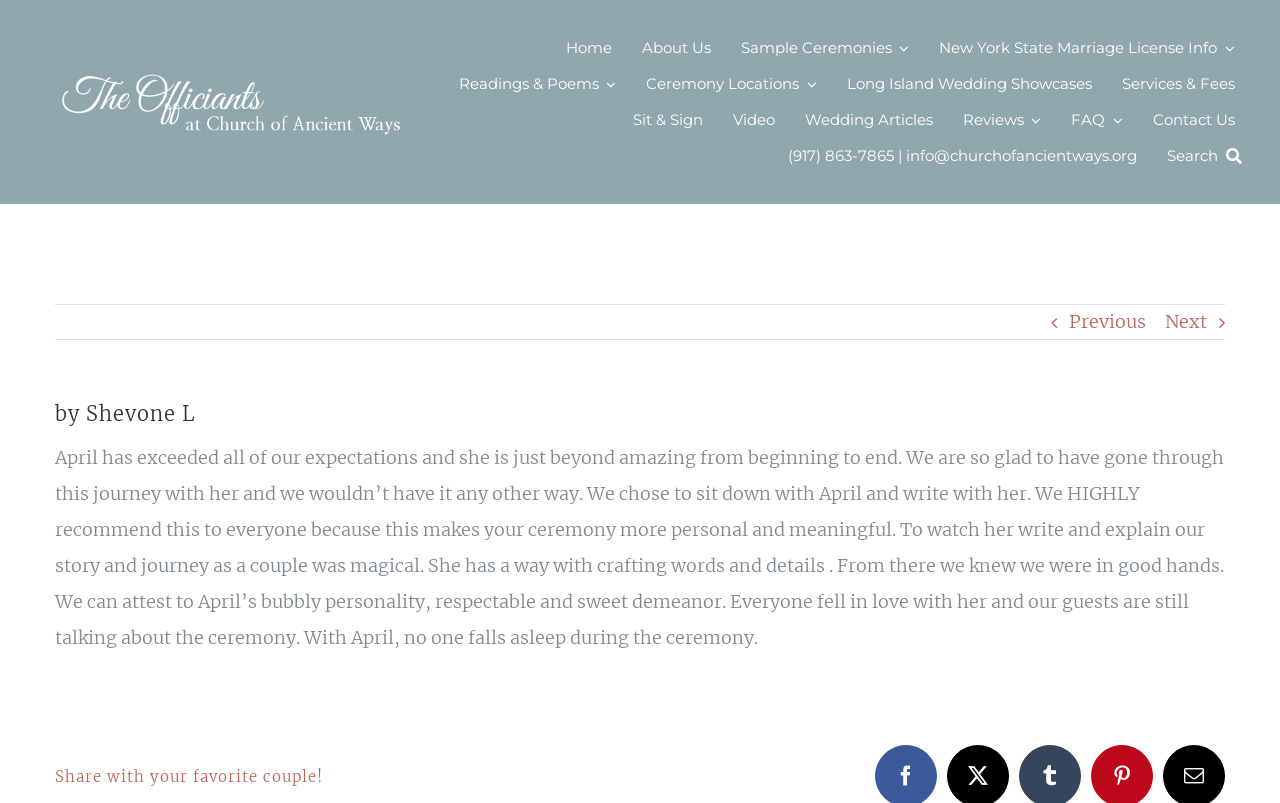Provide a one-word or one-phrase answer to the question:
What is the purpose of the 'Sit & Sign' service?

To make the ceremony more personal